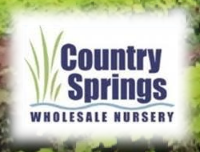Refer to the image and provide an in-depth answer to the question: 
What is the background of the logo?

The logo is framed by a blurred background of vibrant greenery, which reflects the nursery's connection to nature and its offerings in sustainable landscaping.